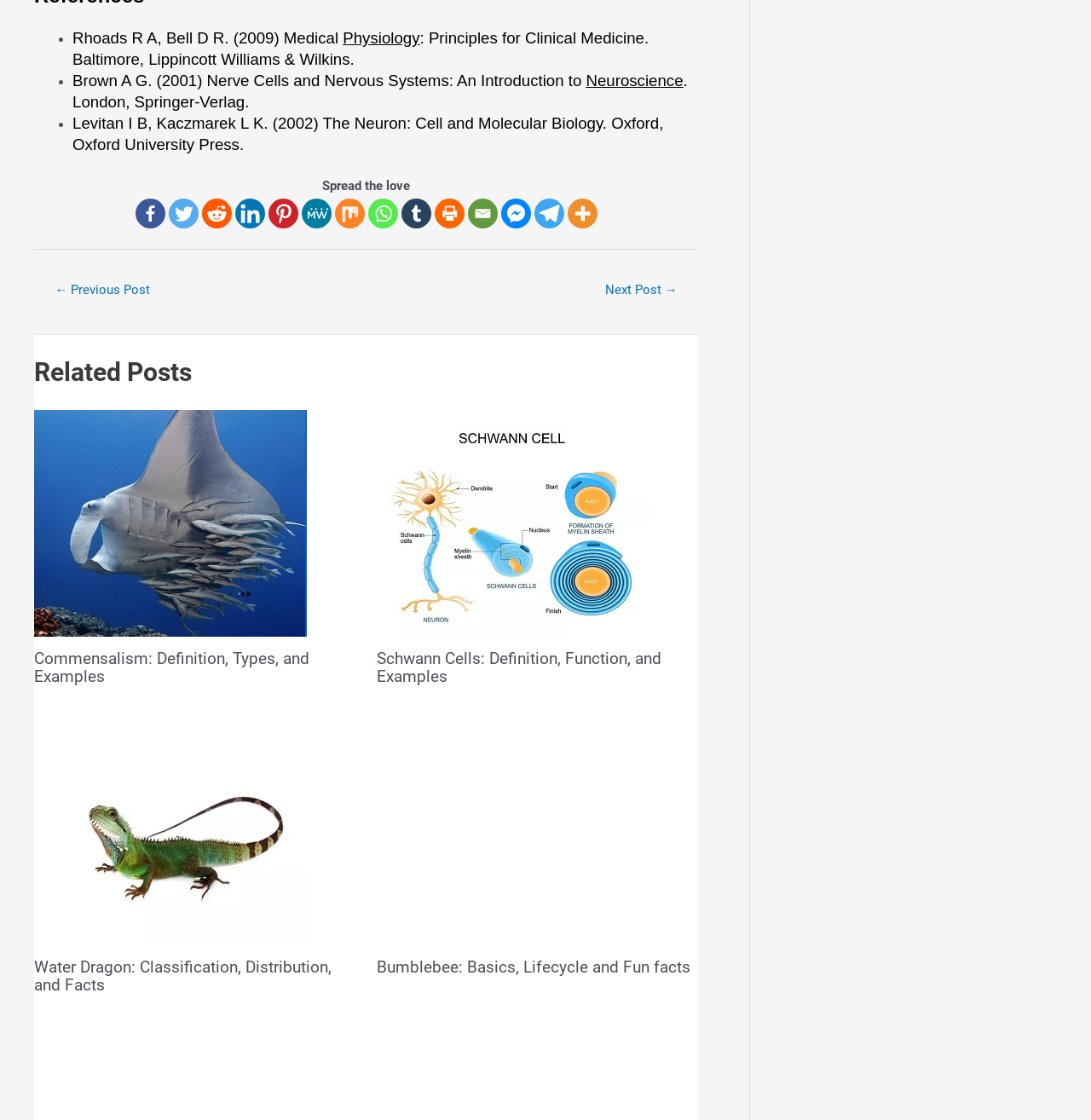What is the position of the 'Next Post →' link?
Carefully analyze the image and provide a thorough answer to the question.

The 'Next Post →' link is located at the bottom right of the webpage, next to the '← Previous Post' link, and is used for navigation.